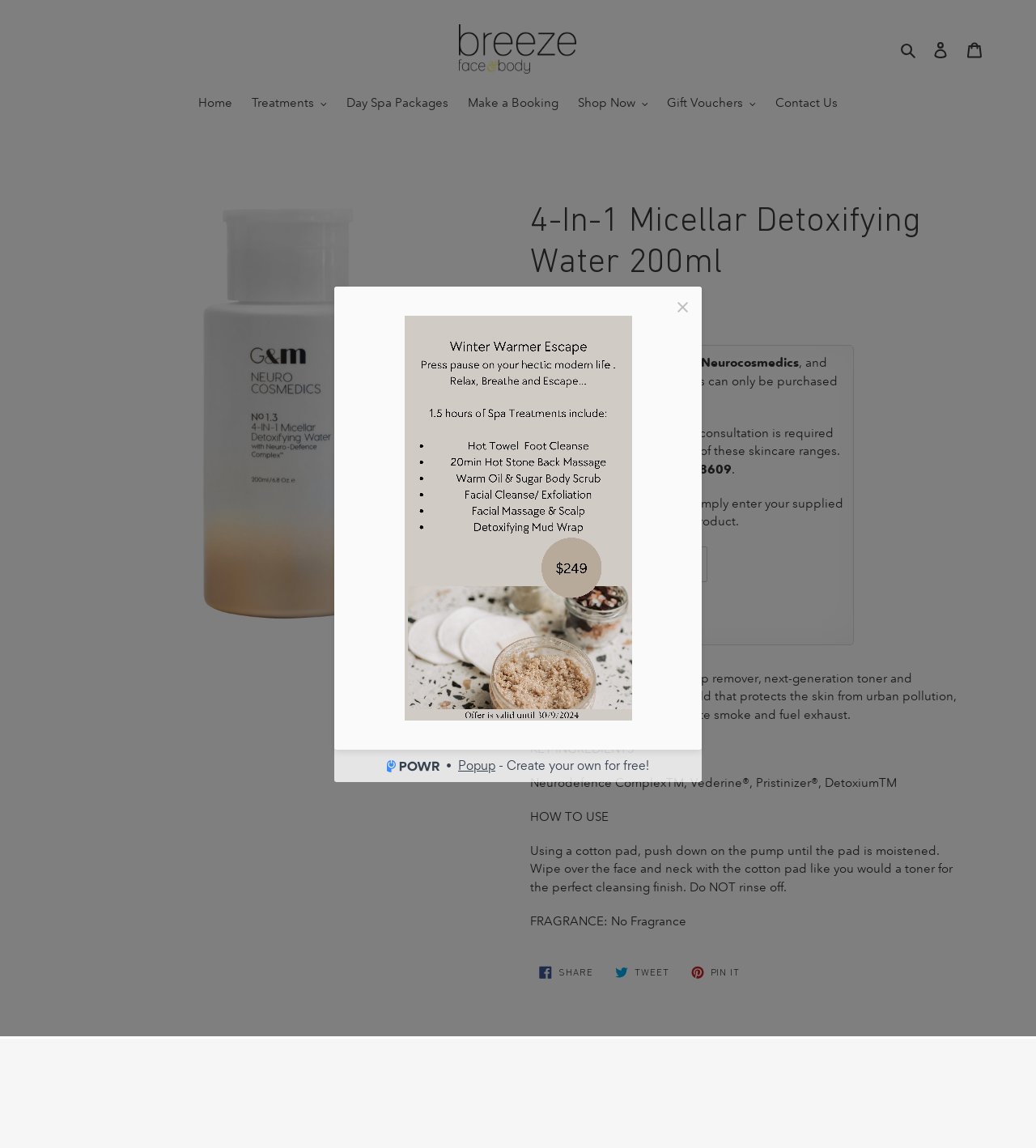Determine the coordinates of the bounding box for the clickable area needed to execute this instruction: "Click the 'Submit' button".

[0.52, 0.523, 0.589, 0.554]